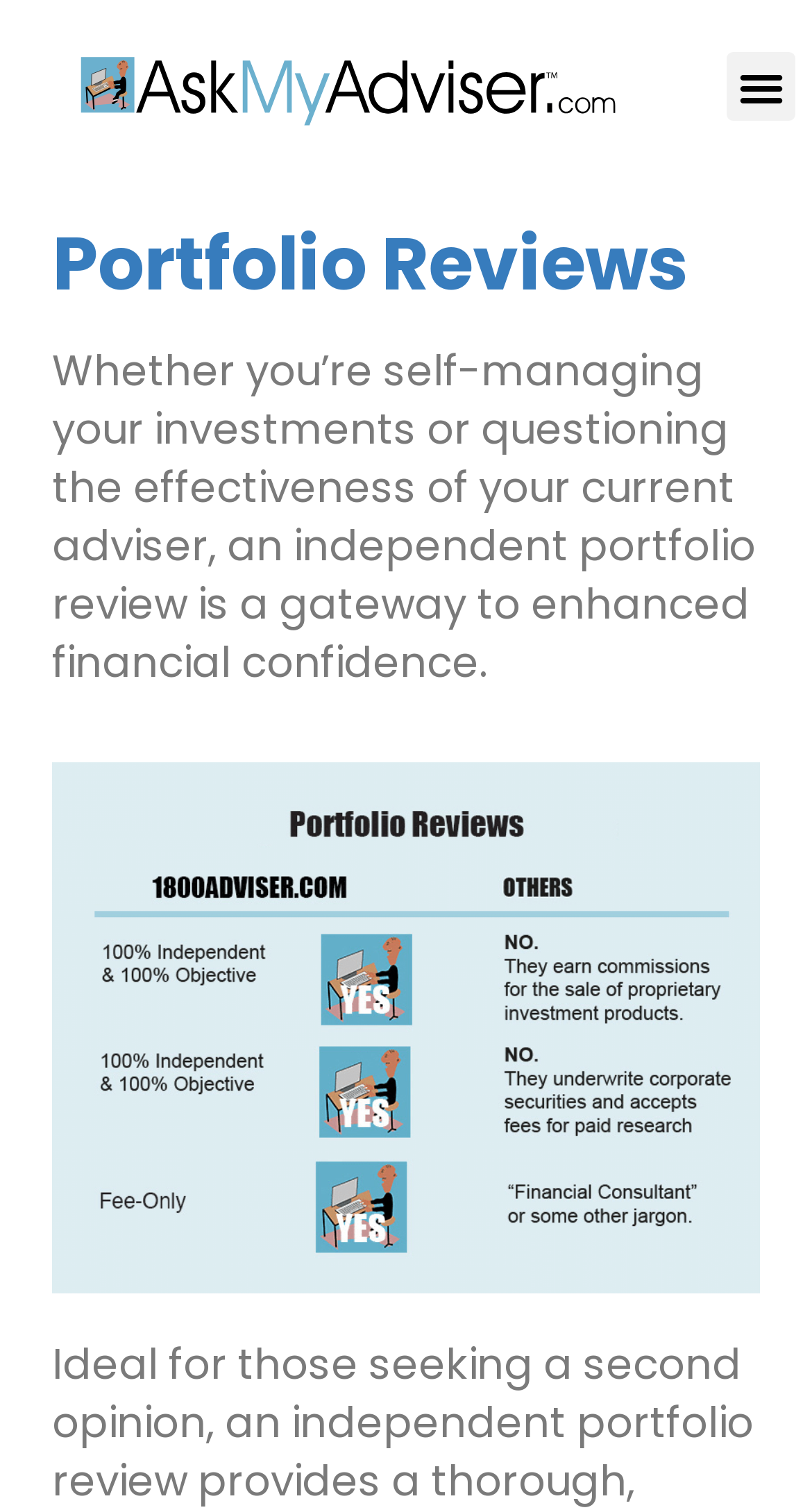Please predict the bounding box coordinates (top-left x, top-left y, bottom-right x, bottom-right y) for the UI element in the screenshot that fits the description: Menu

[0.895, 0.034, 0.979, 0.08]